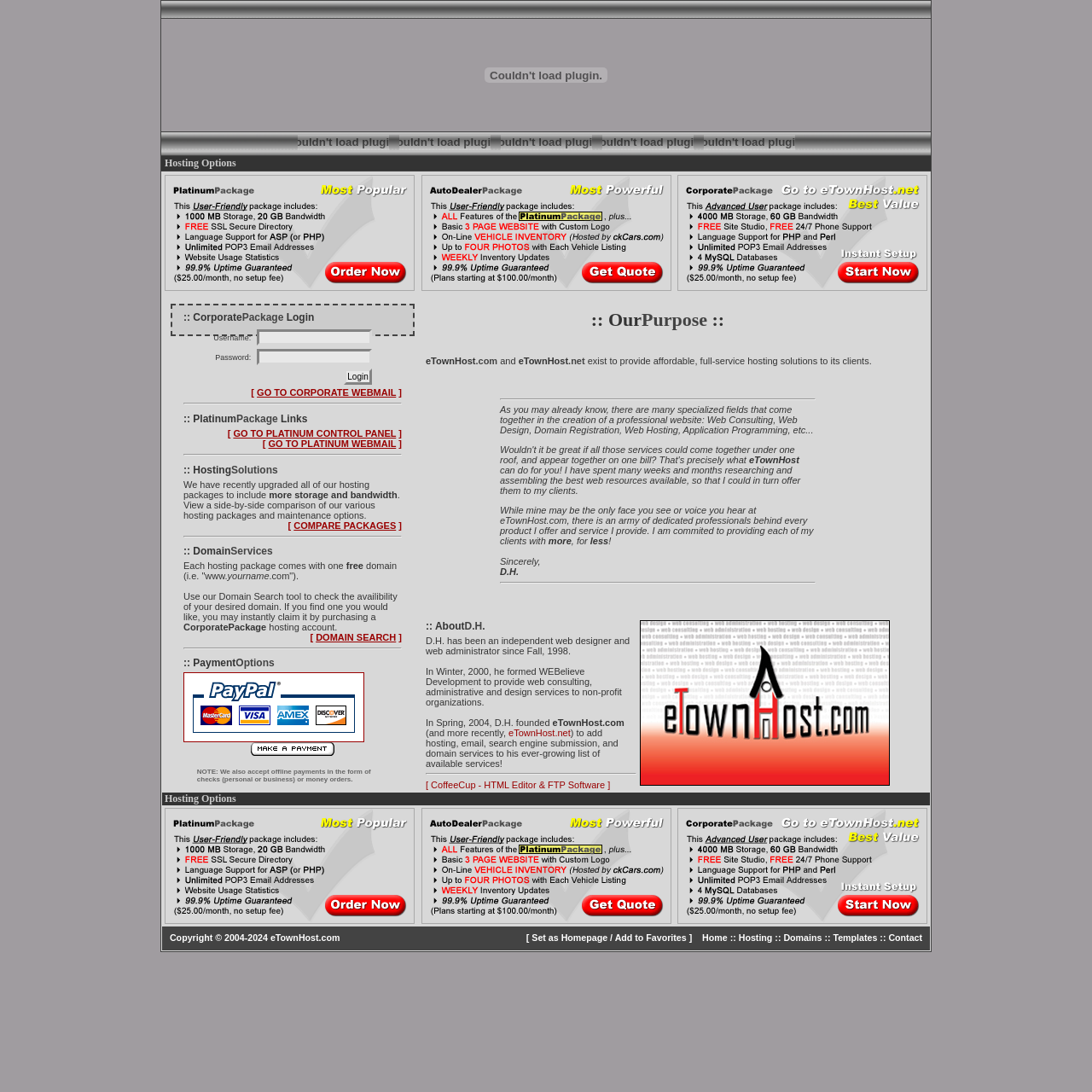Given the webpage screenshot and the description, determine the bounding box coordinates (top-left x, top-left y, bottom-right x, bottom-right y) that define the location of the UI element matching this description: Go to Platinum Control Panel

[0.214, 0.392, 0.363, 0.402]